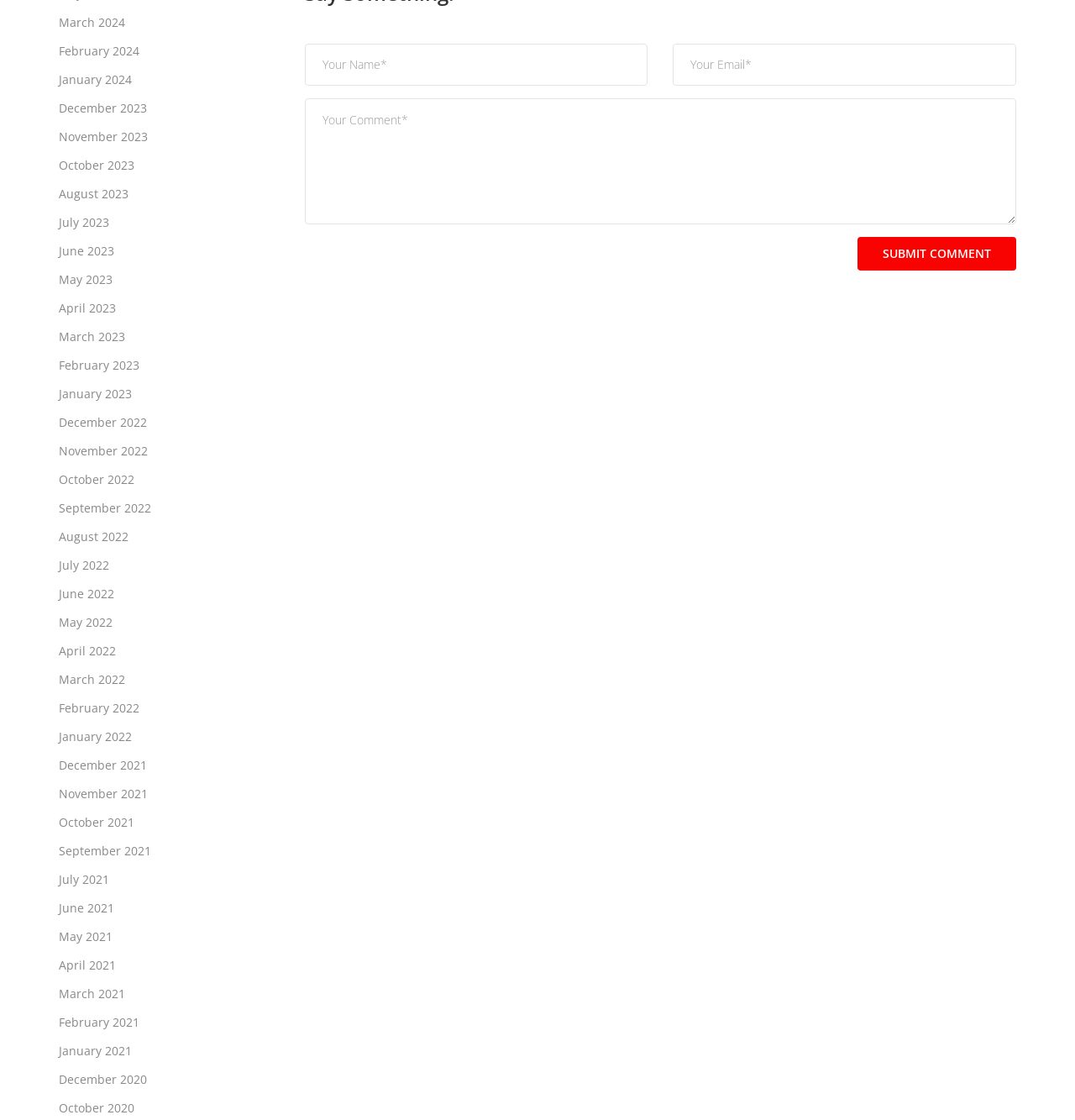Identify the bounding box coordinates necessary to click and complete the given instruction: "View posts from March 2024".

[0.055, 0.011, 0.116, 0.029]